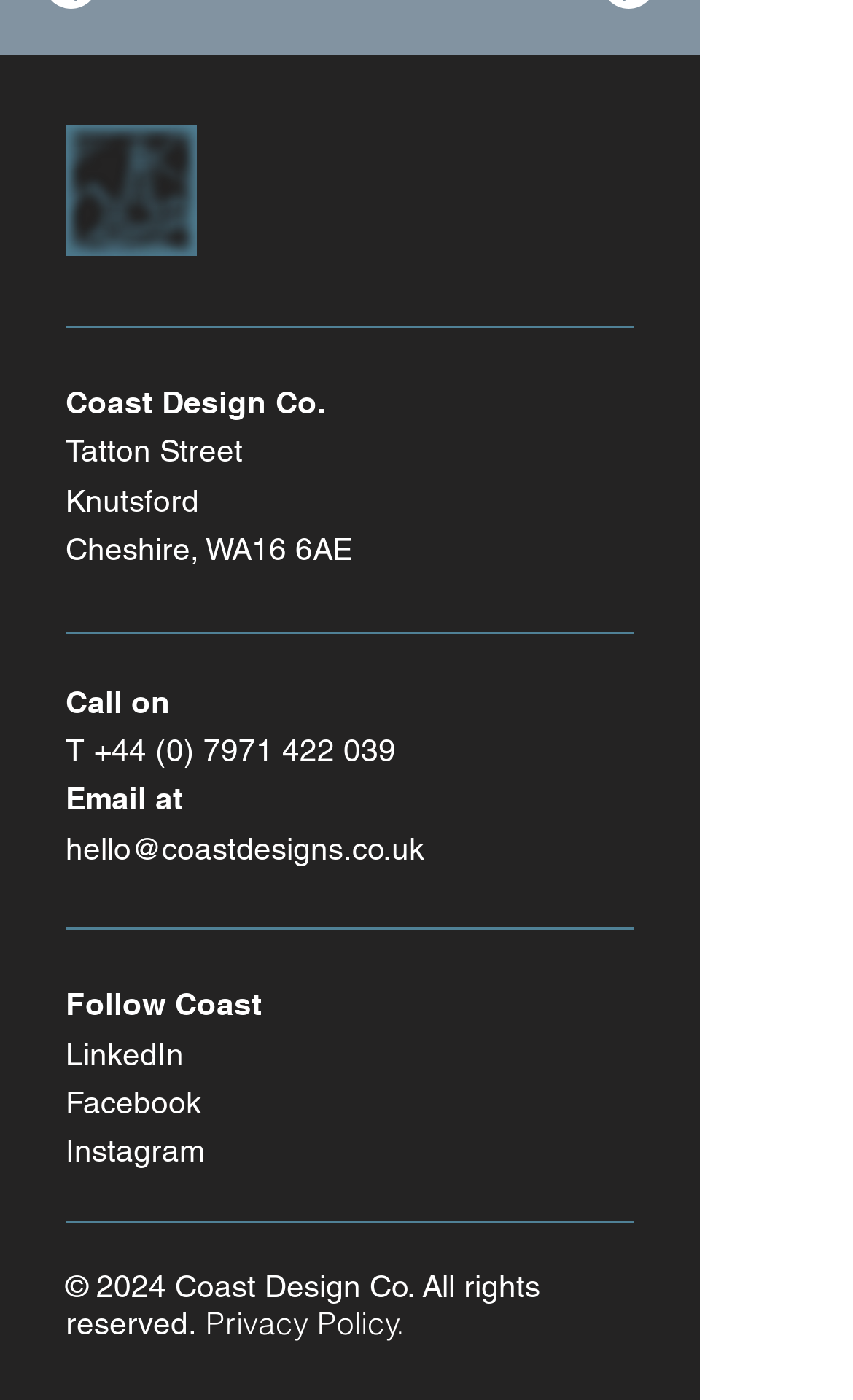Using the details in the image, give a detailed response to the question below:
What year is the copyright for?

The copyright year can be found in the static text element which contains the text '© 2024 Coast Design Co. All rights reserved.'.